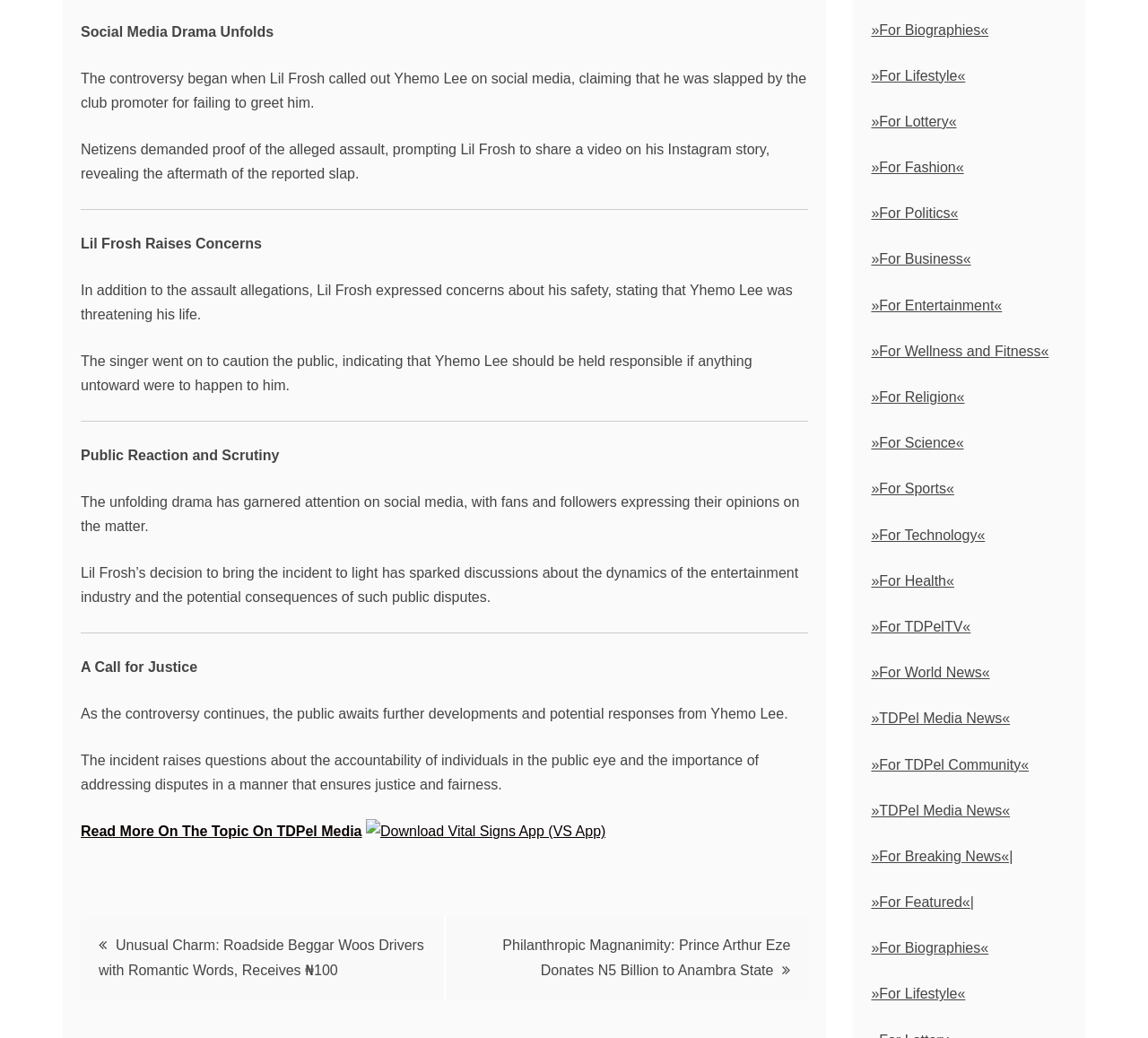Could you highlight the region that needs to be clicked to execute the instruction: "Read more about the social media drama"?

[0.07, 0.794, 0.315, 0.808]